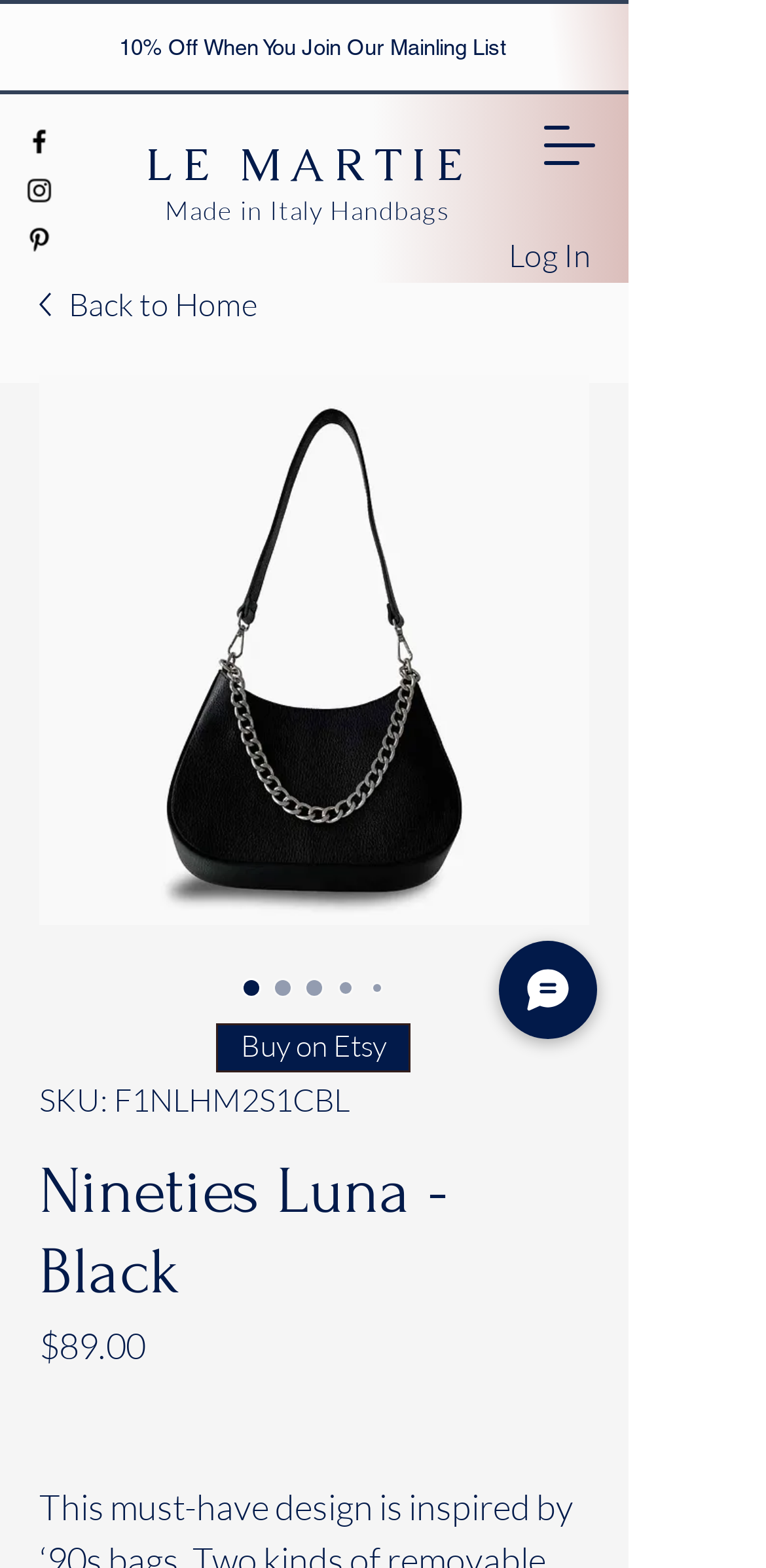Where can I buy this handbag?
Give a single word or phrase as your answer by examining the image.

Etsy